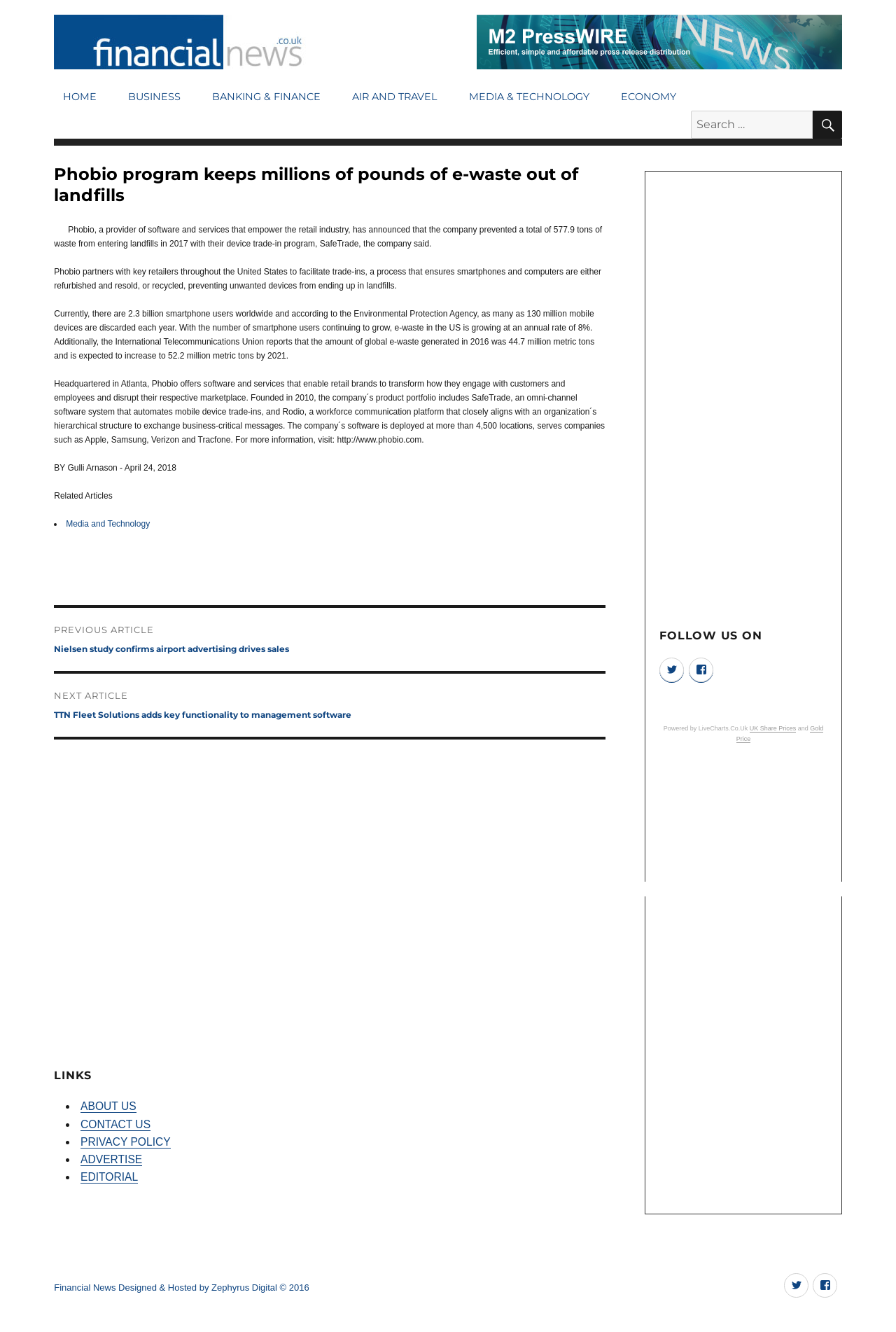Provide your answer to the question using just one word or phrase: What is the expected growth rate of e-waste in the US?

8% annually